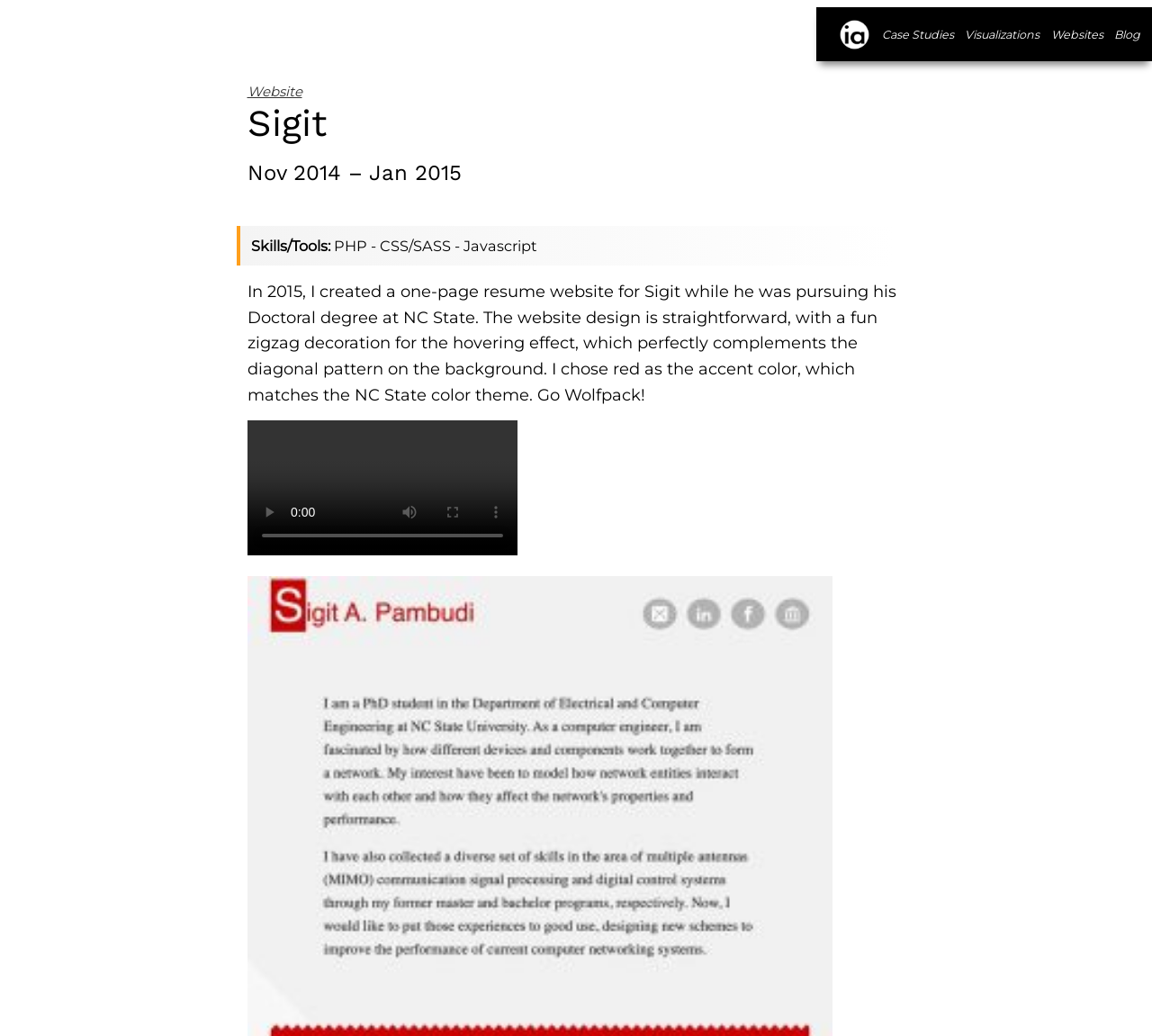Generate a thorough caption that explains the contents of the webpage.

This webpage is Ilma Andayana's personal site, showcasing her work and skills. At the top, there is a header section with a link to her name, accompanied by a small image of herself. Below this, there are four main navigation links: "Case Studies", "Visualizations", "Websites", and "Blog", which are aligned horizontally and take up a significant portion of the top section.

On the left side of the page, there is a section dedicated to a specific project, "Sigit", with a heading indicating the duration of the project, from November 2014 to January 2015. Below this heading, there is a link to the "Website" and a list of skills and tools used, including PHP, CSS/SASS, and JavaScript.

The main content of this section is a descriptive text about the project, which explains the design choices and features of the website created for Sigit. Below this text, there is a figure, likely an image or a video, with several buttons and controls, including play, mute, full screen, and more media controls. These buttons are currently disabled. There is also a video time scrubber slider below the buttons.

Overall, this webpage appears to be a portfolio or a showcase of Ilma Andayana's work, with a focus on her skills and projects.